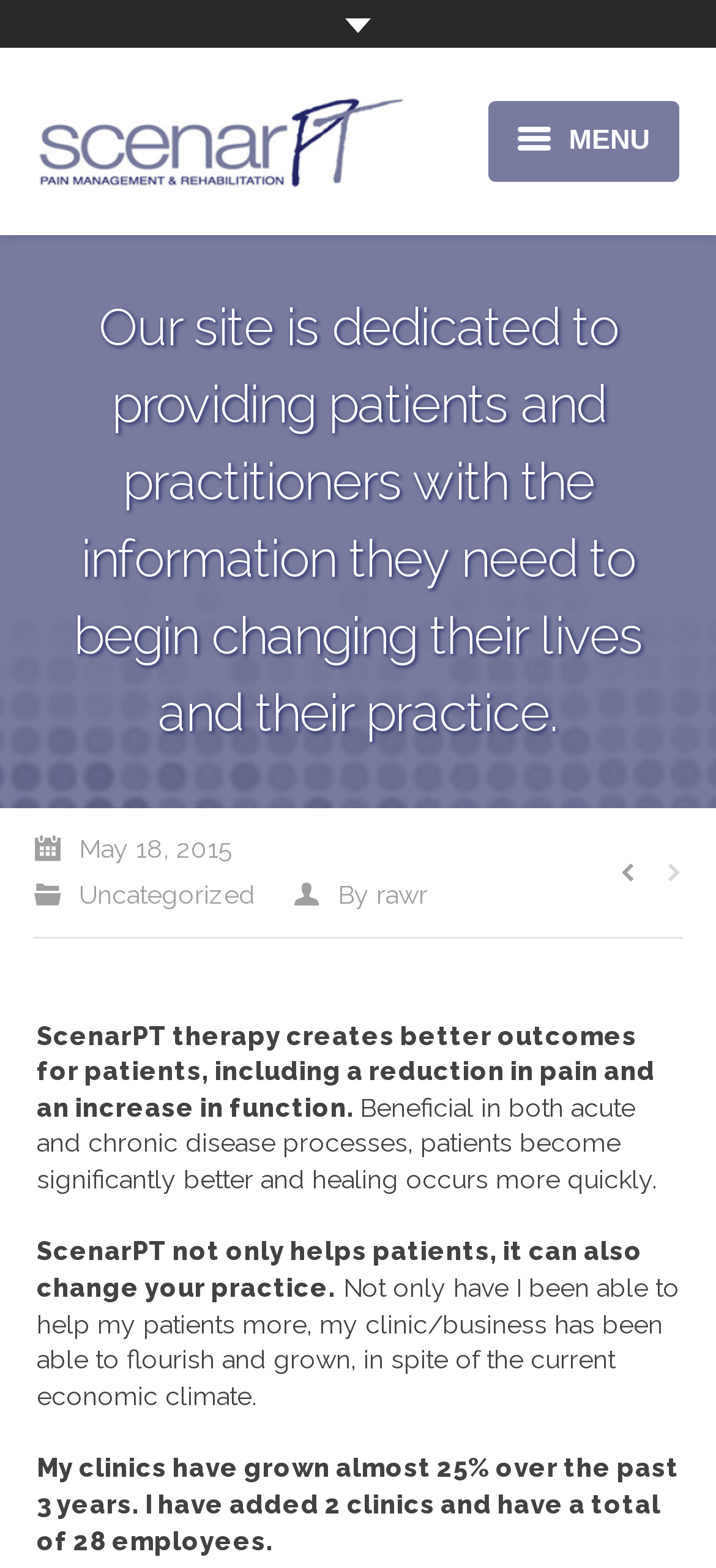Identify the bounding box coordinates of the section that should be clicked to achieve the task described: "Contact us".

[0.282, 0.444, 0.897, 0.495]